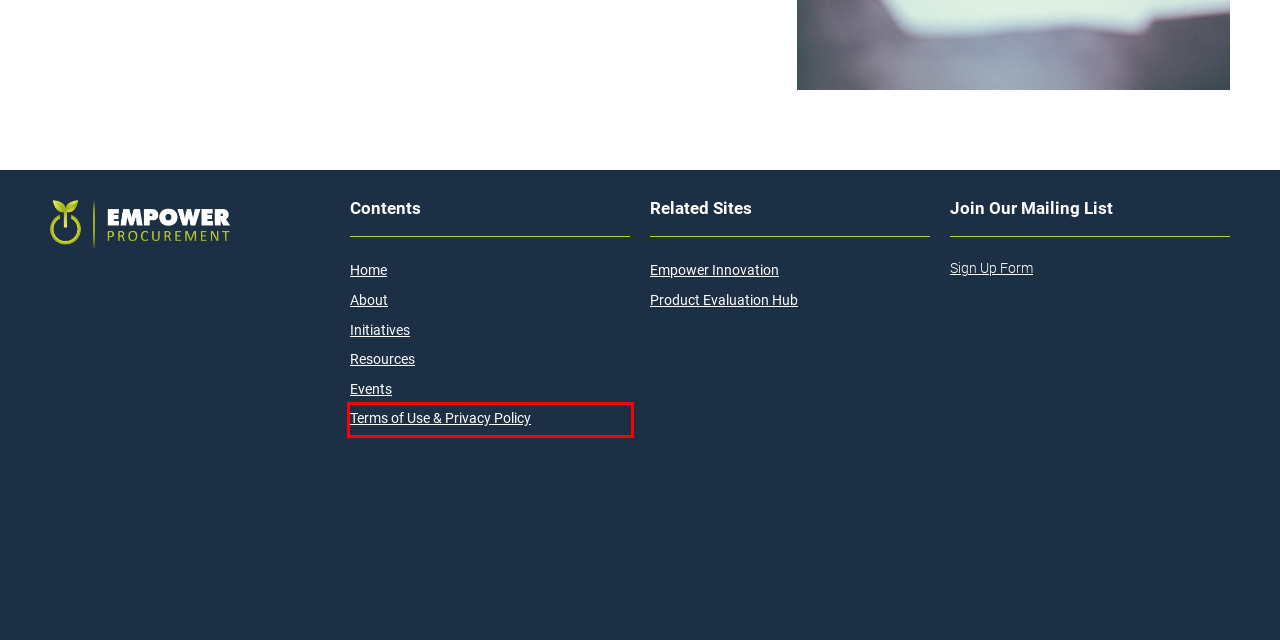You are provided with a screenshot of a webpage containing a red rectangle bounding box. Identify the webpage description that best matches the new webpage after the element in the bounding box is clicked. Here are the potential descriptions:
A. Sign Up - Empower Procurement
B. Home - Empower Procurement
C. Product Evaluation Hub: Product Testing for Smarter Purchasing
D. Specialized Acquisition Language Library - Empower Procurement
E. Empower Innovation
F. Resources - Empower Procurement
G. Terms of Use & Privacy Policy - Empower Procurement
H. Events - Empower Procurement

G